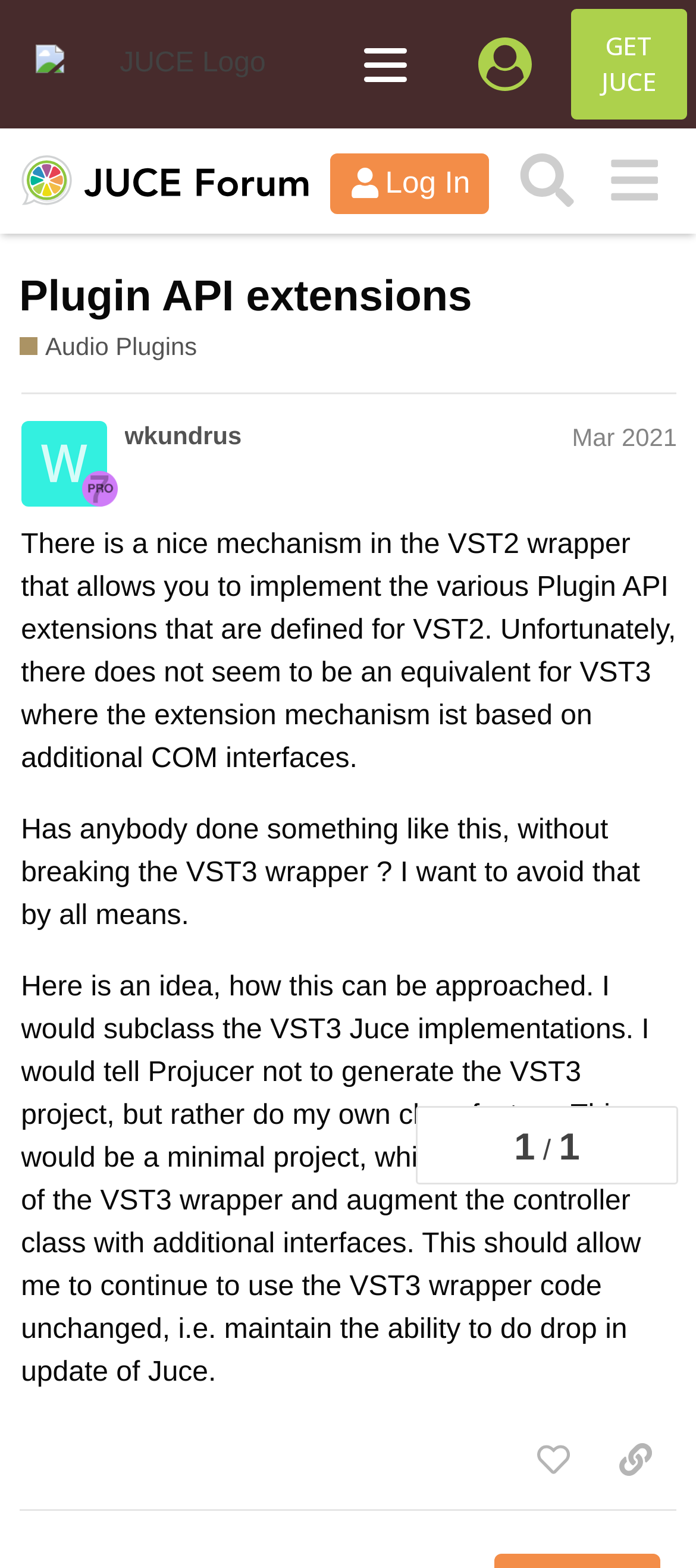Show the bounding box coordinates of the element that should be clicked to complete the task: "Log in to the website".

[0.474, 0.098, 0.704, 0.136]